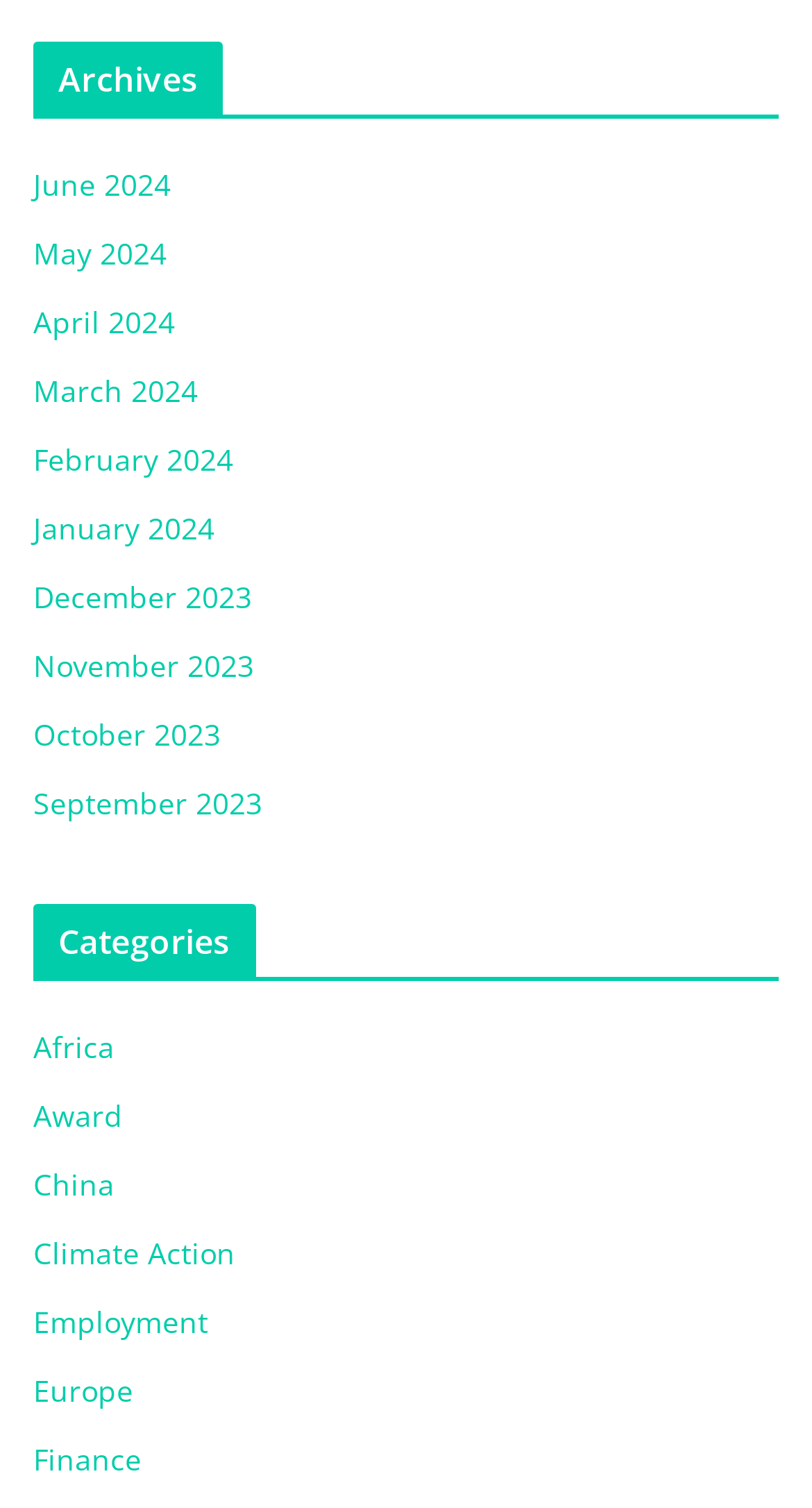Locate the bounding box coordinates of the area where you should click to accomplish the instruction: "view archives for June 2024".

[0.041, 0.109, 0.21, 0.136]